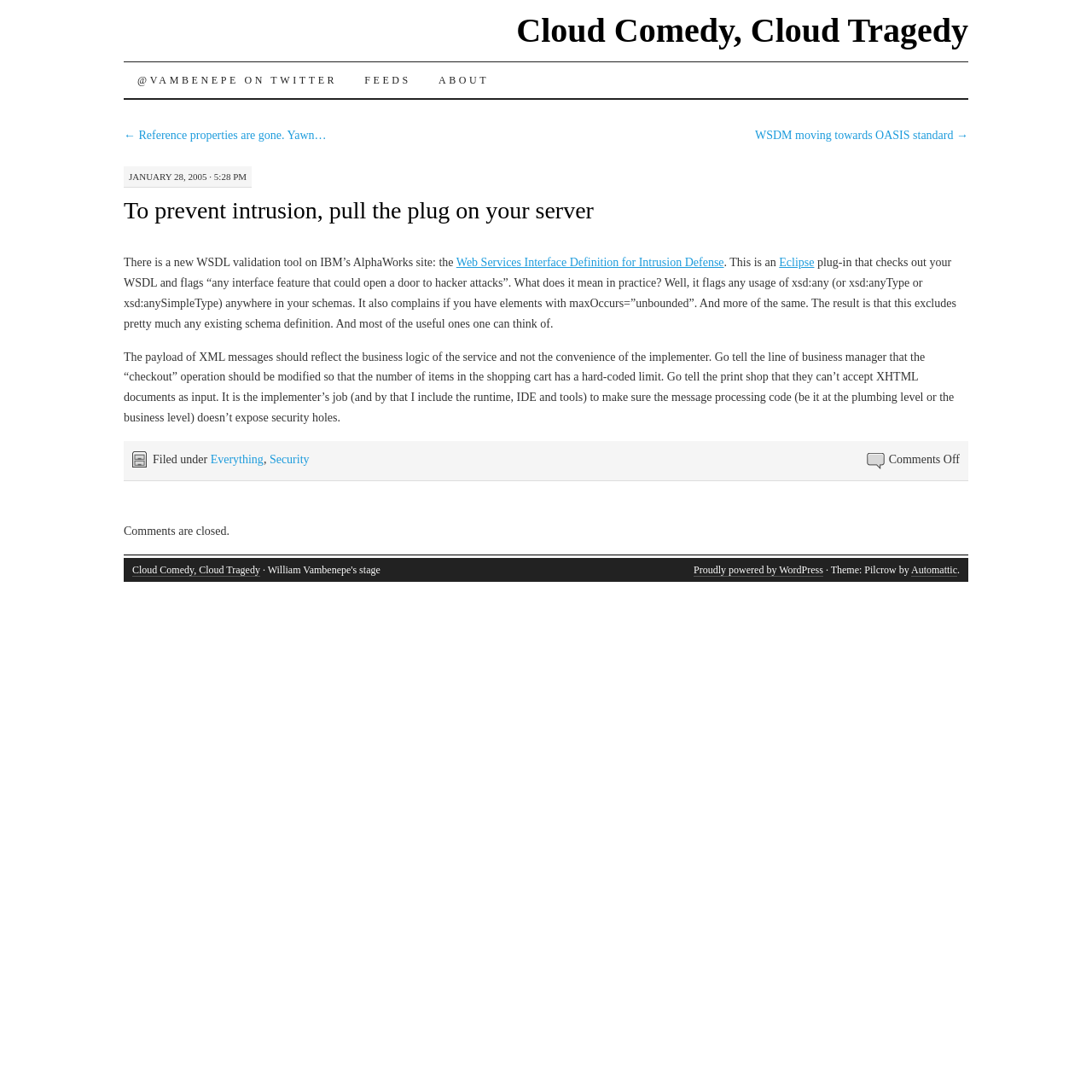Offer a thorough description of the webpage.

The webpage appears to be a blog post titled "To prevent intrusion, pull the plug on your server | Cloud Comedy, Cloud Tragedy". At the top, there is a navigation menu with links to "SKIP TO CONTENT", "@VAMBENEPE ON TWITTER", "FEEDS", and "ABOUT". 

Below the navigation menu, the main content area begins, which takes up most of the page. The first element in this area is a link to a previous post, followed by a link to a next post. Then, there is a date stamp "JANUARY 28, 2005 · 5:28 PM". 

The main heading "To prevent intrusion, pull the plug on your server" is centered at the top of the main content area. Below the heading, there is a block of text discussing a new WSDL validation tool on IBM's AlphaWorks site, which checks for potential security vulnerabilities in WSDL files. The text also mentions an Eclipse plug-in that performs similar checks.

The main content area continues with a longer block of text discussing the limitations of this validation tool and the importance of securing XML messages. At the bottom of the main content area, there is a "Comments Off" notice, followed by a "Filed under" section with links to categories "Everything" and "Security".

At the very bottom of the page, there is a footer section with links to "Cloud Comedy, Cloud Tragedy", "Proudly powered by WordPress", and "Automattic", as well as a theme credit to "Pilcrow".